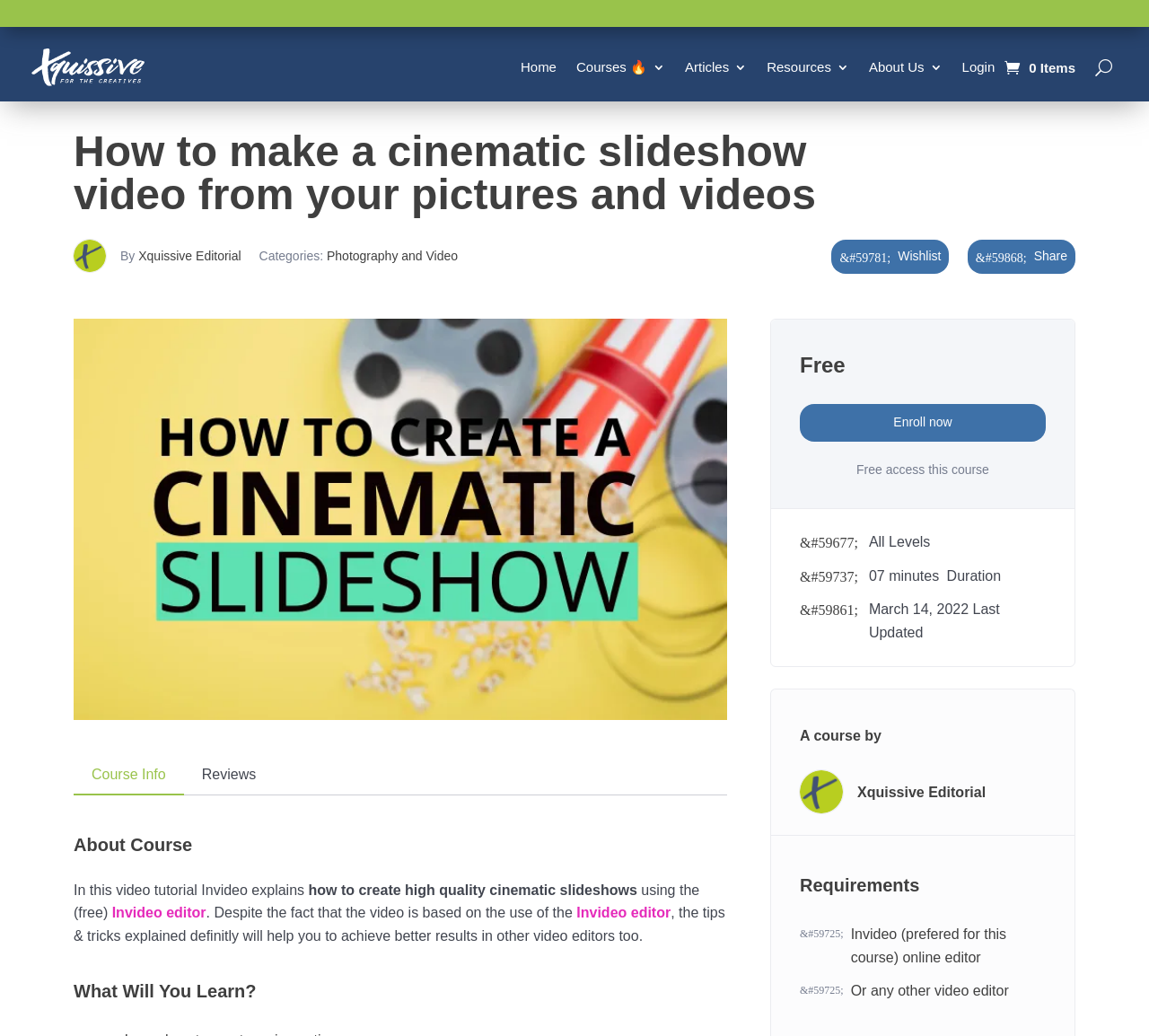Utilize the information from the image to answer the question in detail:
What is the preferred video editor for this course?

The preferred video editor is mentioned in the requirements section, which says 'Invideo (prefered for this course) online editor'.